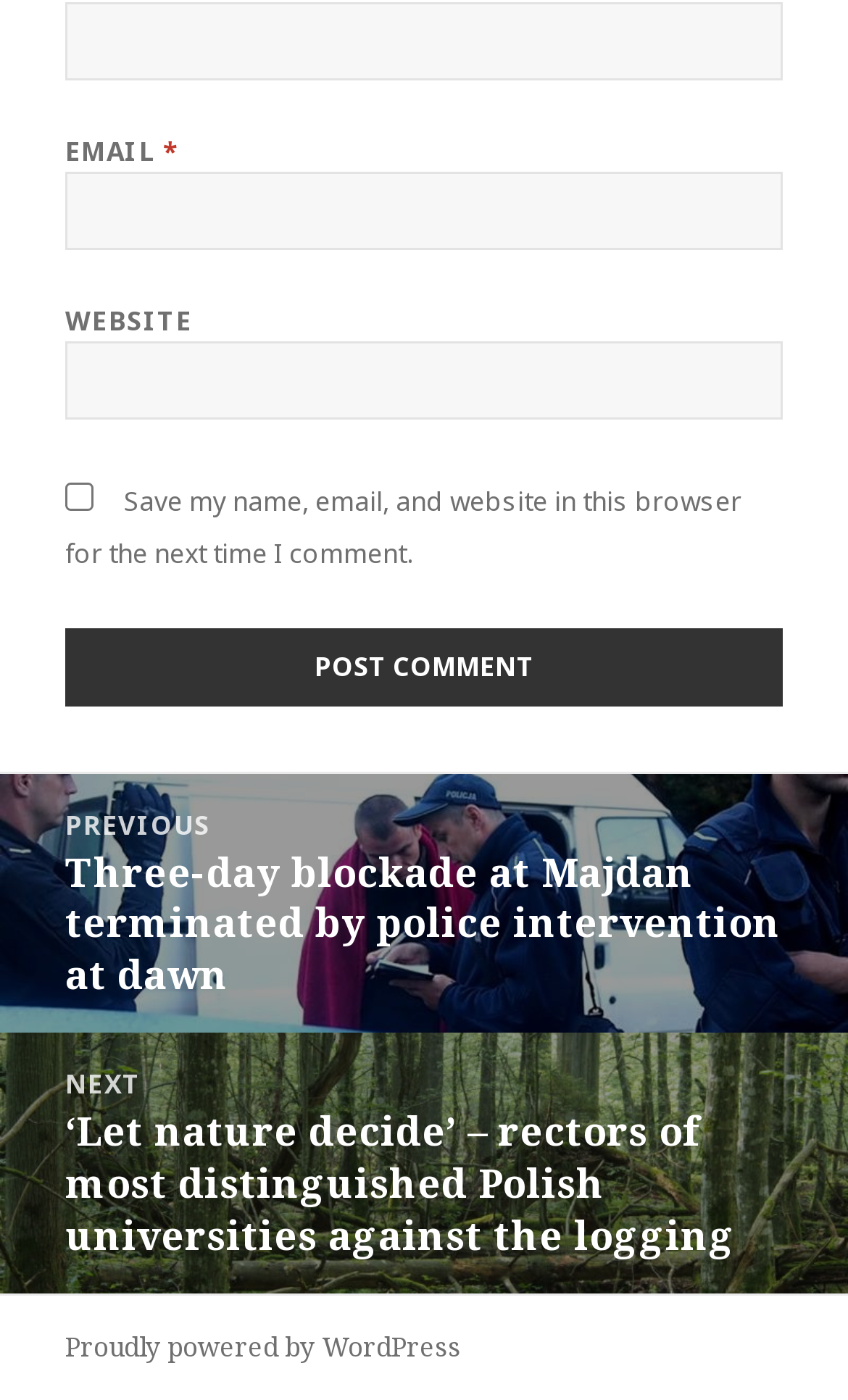Identify the bounding box for the UI element that is described as follows: "Search".

None